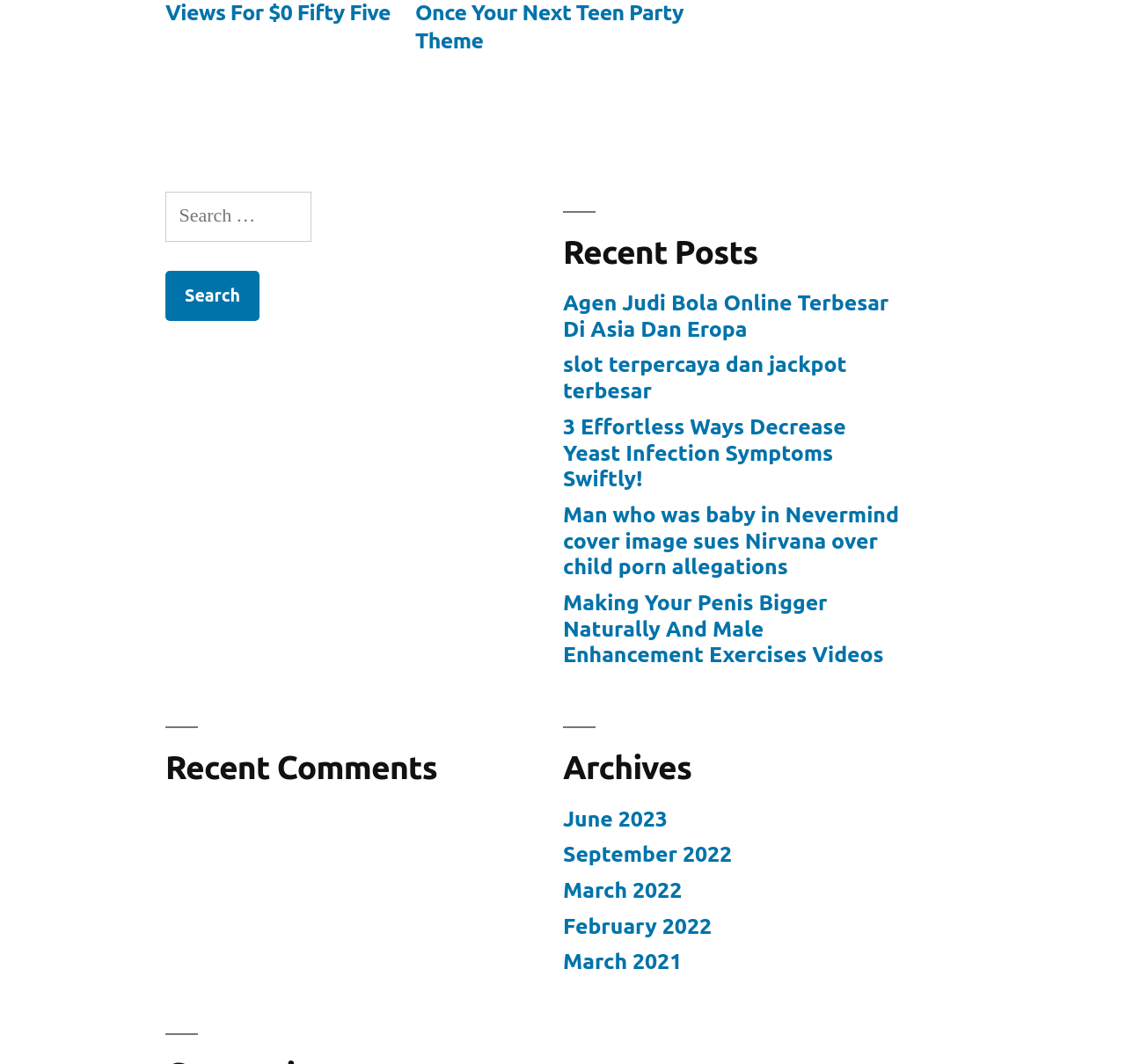Identify the bounding box coordinates of the region that needs to be clicked to carry out this instruction: "Click on the Search button". Provide these coordinates as four float numbers ranging from 0 to 1, i.e., [left, top, right, bottom].

[0.147, 0.254, 0.23, 0.302]